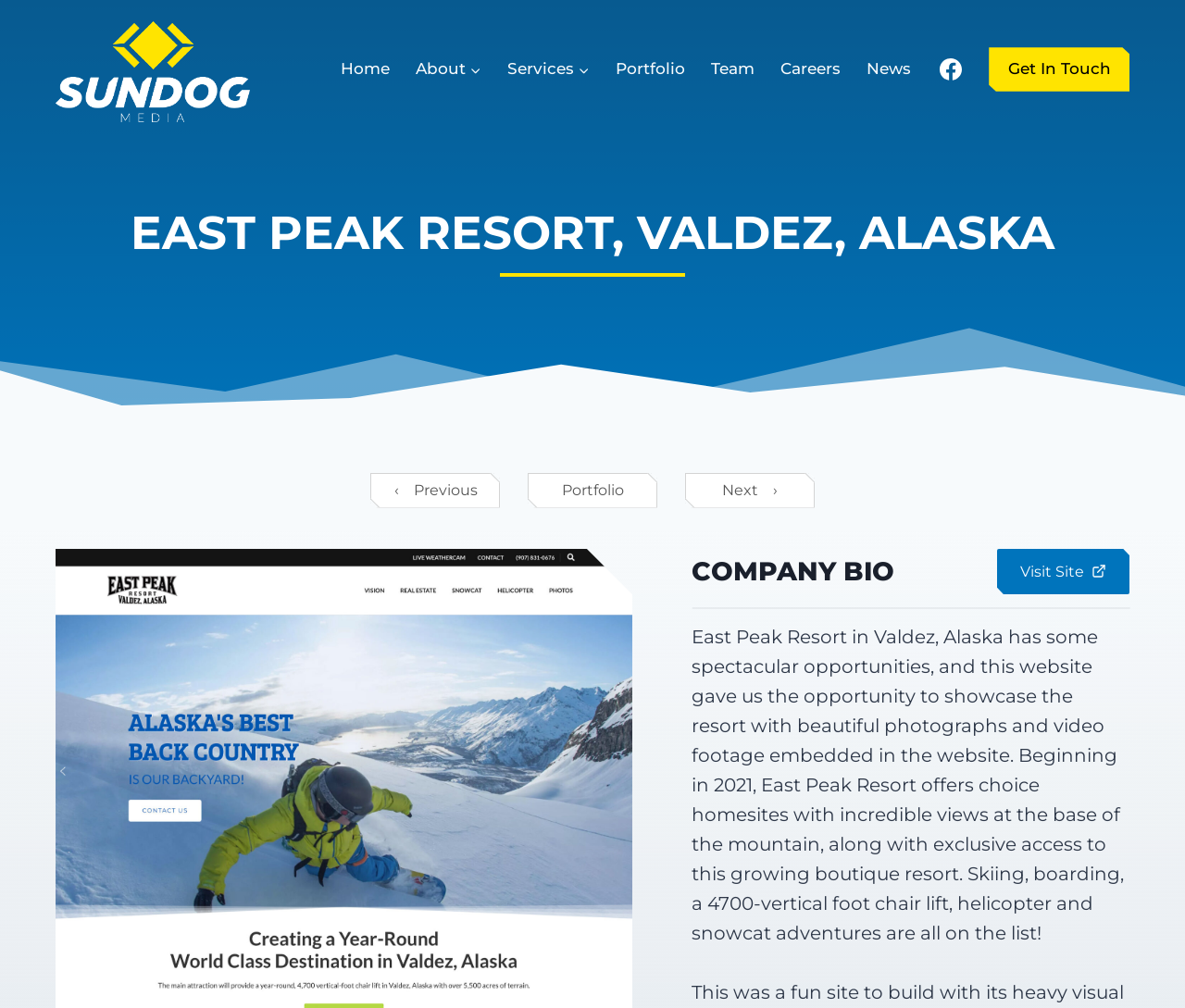What is the purpose of the website?
Please analyze the image and answer the question with as much detail as possible.

The purpose of the website can be inferred from the text 'this website gave us the opportunity to showcase the resort with beautiful photographs and video footage embedded in the website' which suggests that the website is intended to showcase the resort and its features.